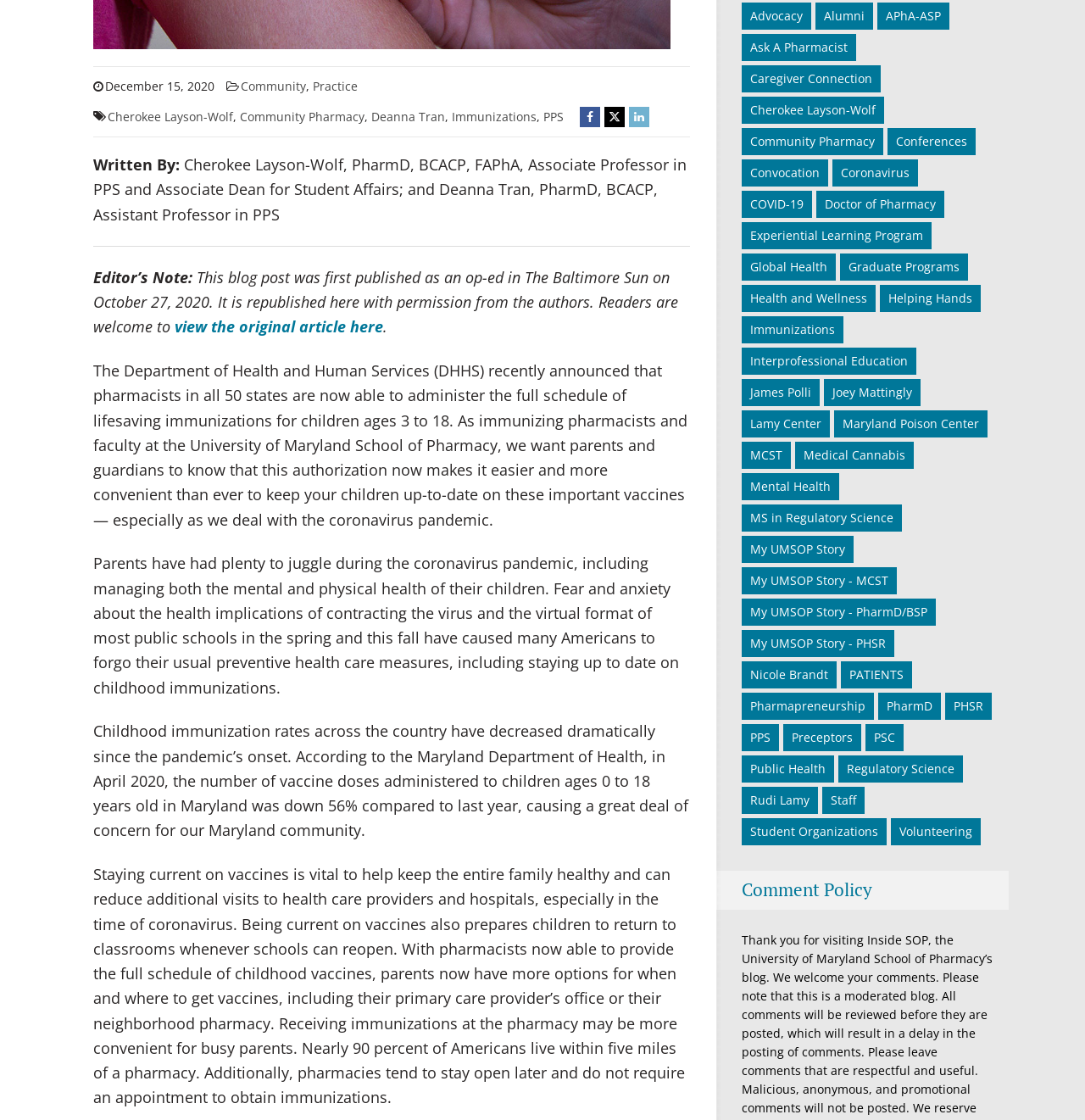Given the description "Convocation", determine the bounding box of the corresponding UI element.

[0.684, 0.143, 0.763, 0.167]